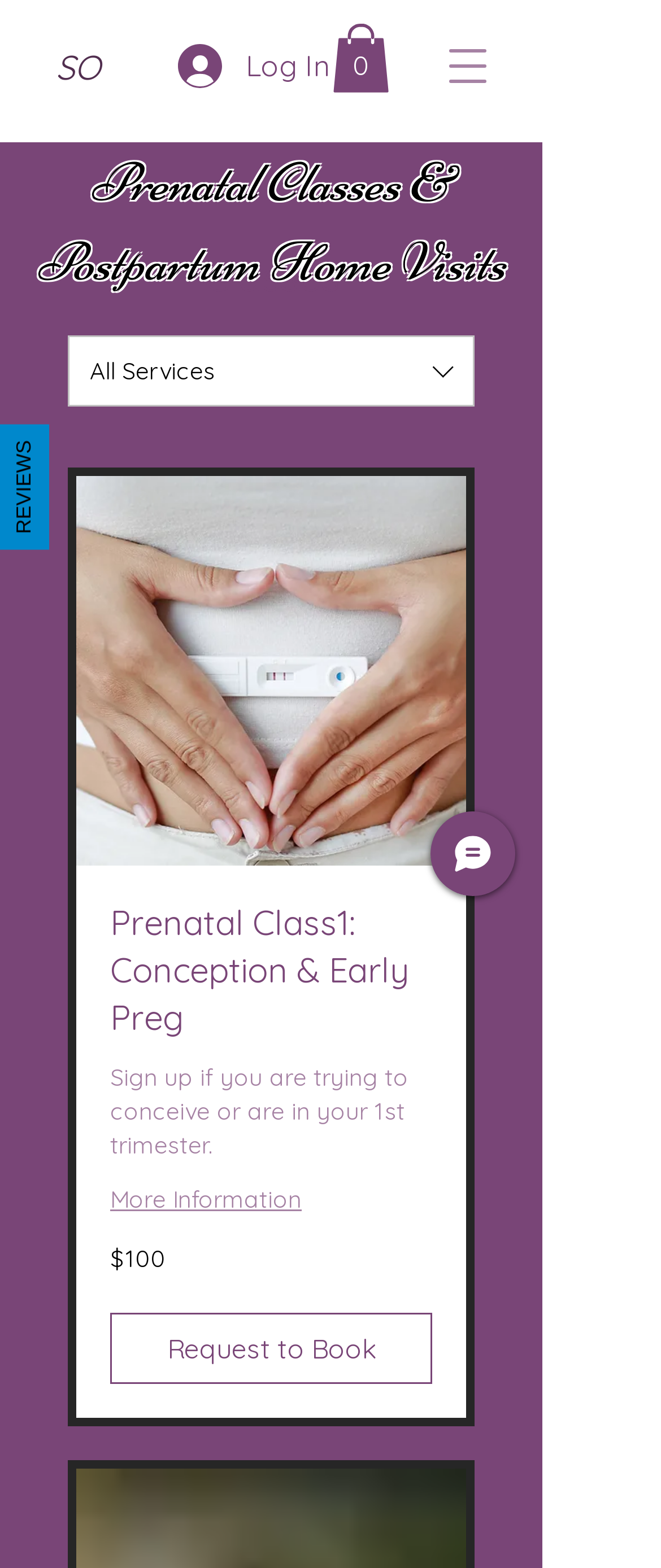Construct a comprehensive description capturing every detail on the webpage.

This webpage is about Sara Olson's prenatal classes and postpartum support services. At the top left, there is a link with the initials "SO" and a button to log in, accompanied by a small image. To the right of these elements, there is a button to open the navigation menu and a link to a cart with 0 items, which has an SVG icon.

Below the top navigation, there is a heading that reads "Classes" and a listbox with a vertical orientation, containing an option labeled "All Services" with an image to its right. The listbox takes up most of the width of the page.

Further down, there is a large image with the title "Conception & Early Preg" and a link to a prenatal class with the same title. The link is accompanied by a heading and a brief description of the class, which is targeted at those trying to conceive or in their first trimester. There is also a link to "More Information" and a group with service information, including the price of 100 Canadian dollars. A "Request to Book" button is located below.

To the top right, there is a heading that reads "Prenatal Classes & Postpartum Home Visits", which seems to be the main title of the page. At the bottom right, there is a button to chat, accompanied by a small image. Finally, at the top left, there is a button with the label "REVIEWS".